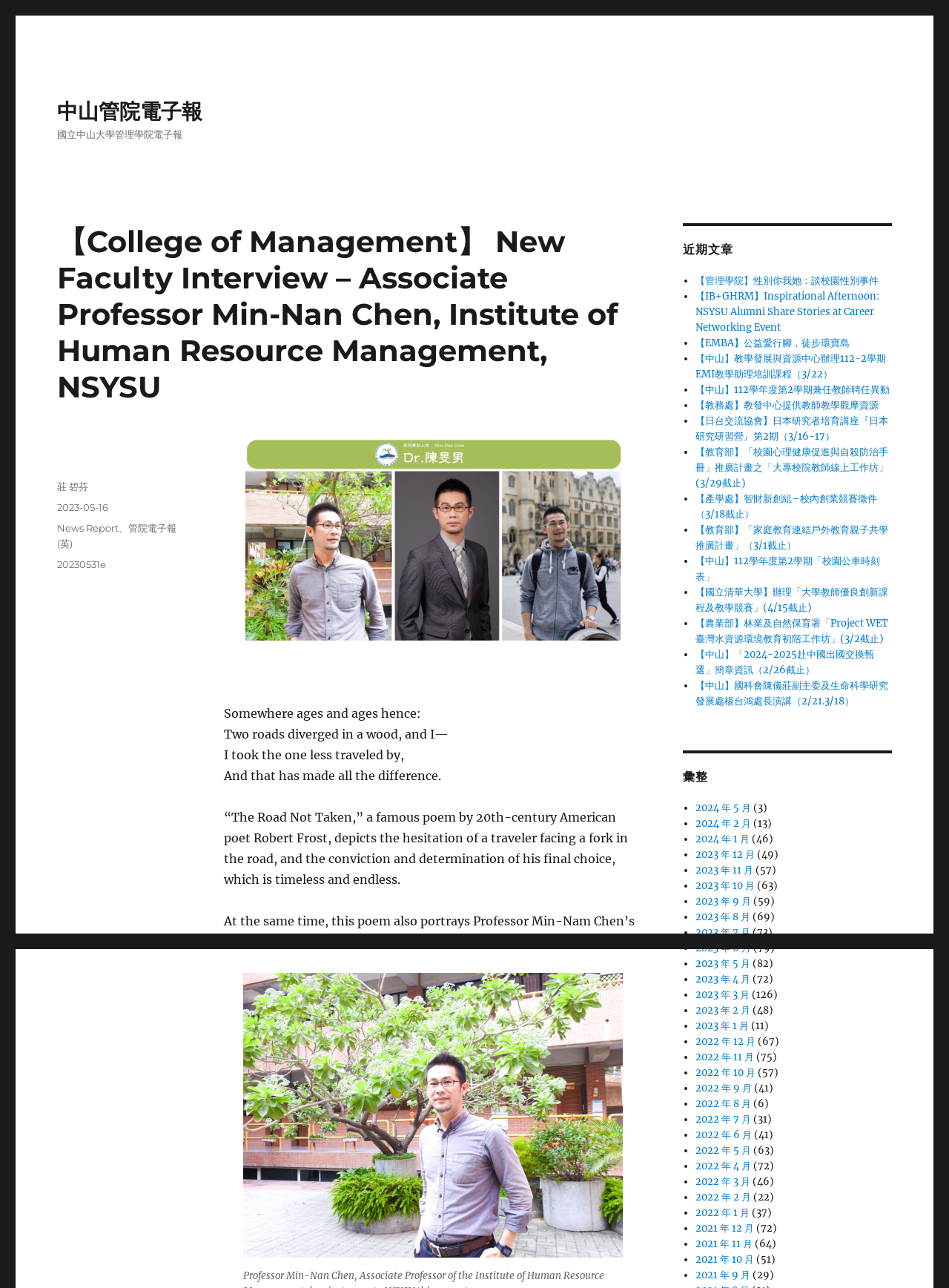Determine the bounding box coordinates for the HTML element described here: "【產學處】智財新創組–校內創業競賽徵件（3/18截止）".

[0.733, 0.382, 0.924, 0.404]